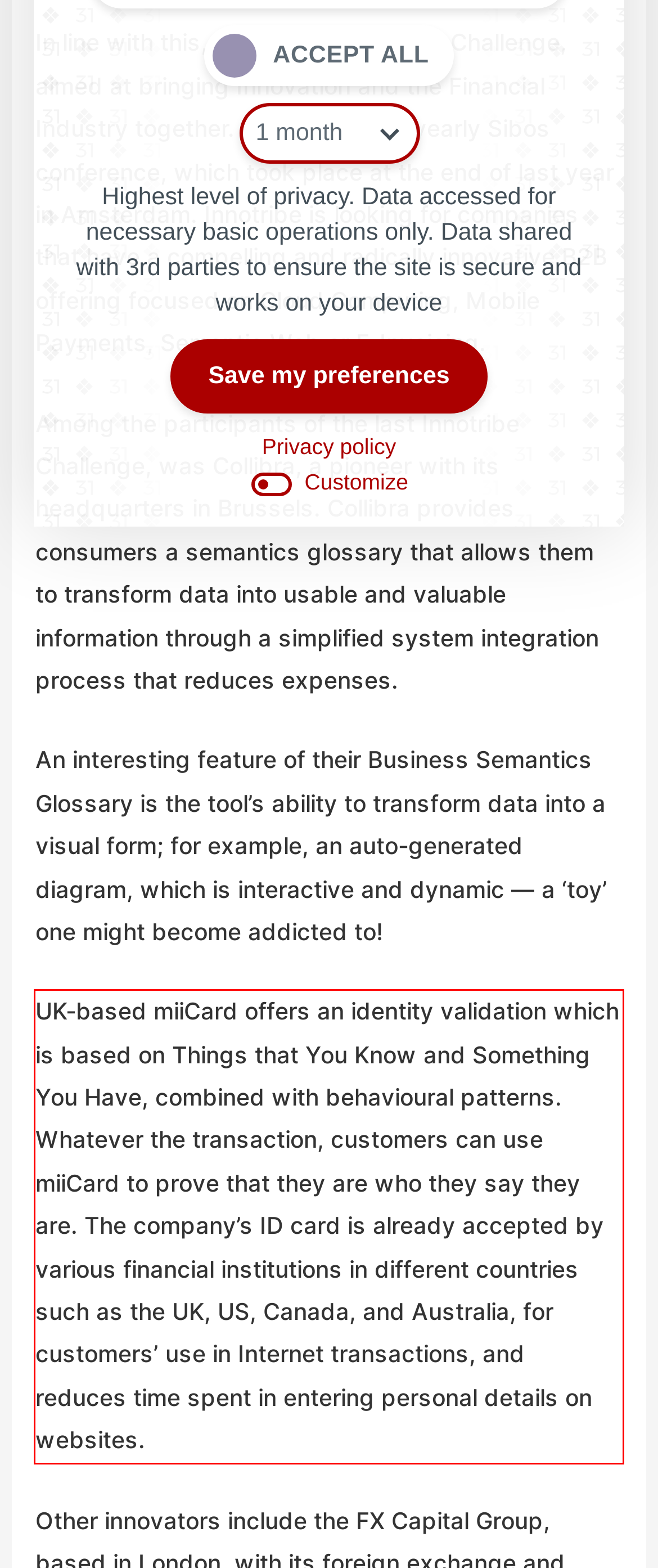You are provided with a screenshot of a webpage featuring a red rectangle bounding box. Extract the text content within this red bounding box using OCR.

UK-based miiCard offers an identity validation which is based on Things that You Know and Something You Have, combined with behavioural patterns. Whatever the transaction, customers can use miiCard to prove that they are who they say they are. The company’s ID card is already accepted by various financial institutions in different countries such as the UK, US, Canada, and Australia, for customers’ use in Internet transactions, and reduces time spent in entering personal details on websites.